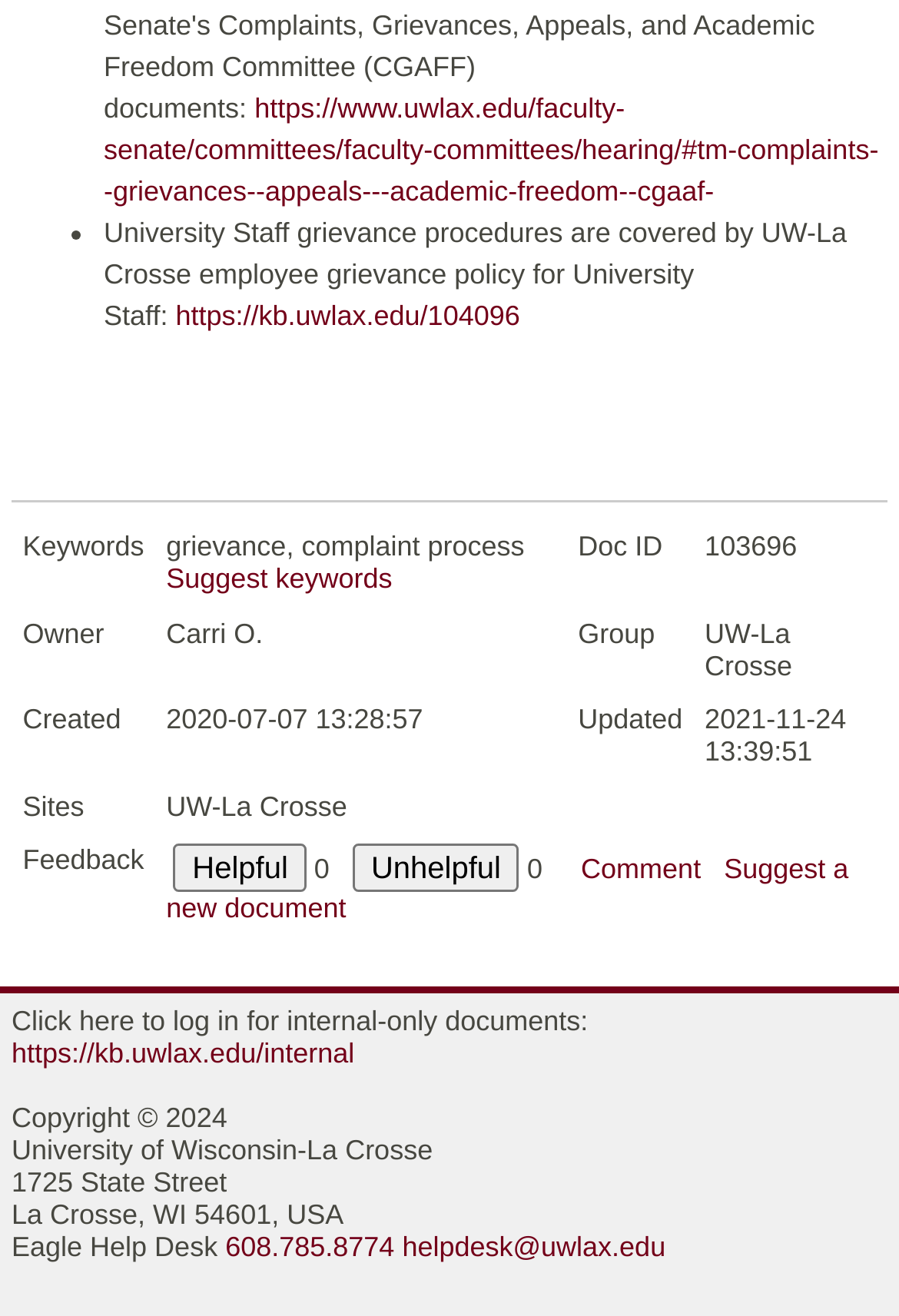Please identify the bounding box coordinates of the element's region that I should click in order to complete the following instruction: "Click the link to suggest keywords". The bounding box coordinates consist of four float numbers between 0 and 1, i.e., [left, top, right, bottom].

[0.185, 0.428, 0.436, 0.452]